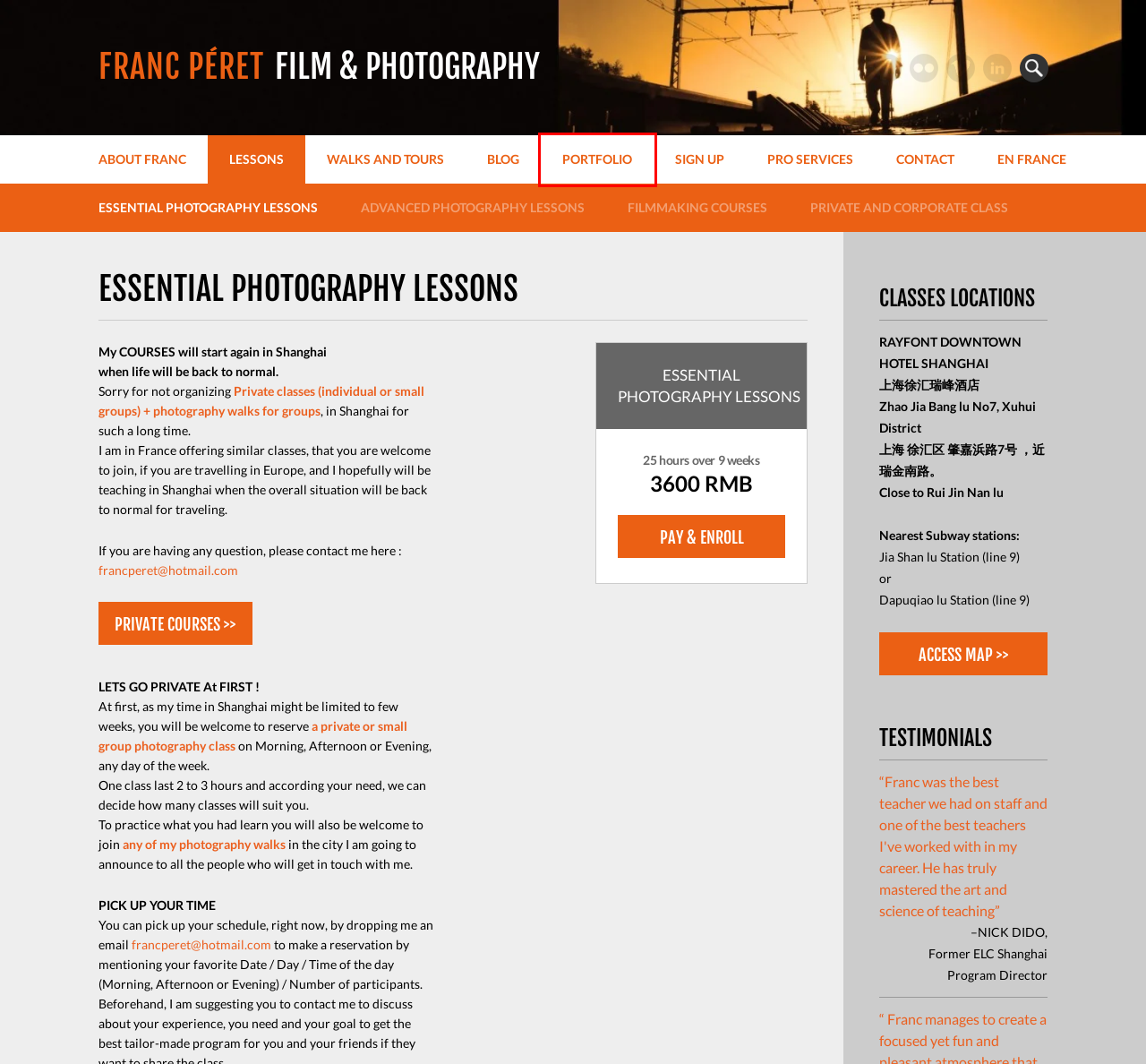Observe the screenshot of a webpage with a red bounding box around an element. Identify the webpage description that best fits the new page after the element inside the bounding box is clicked. The candidates are:
A. Advanced Photography Lessons
B. Sign Up
C. EN FRANCE
D. Private and Corporate Class
E. Blog | Franc Péret
F. Shanghai Film & Photography Lessons by Franc Péret
G. Contact Me
H. Portfolio | Franc Péret

H